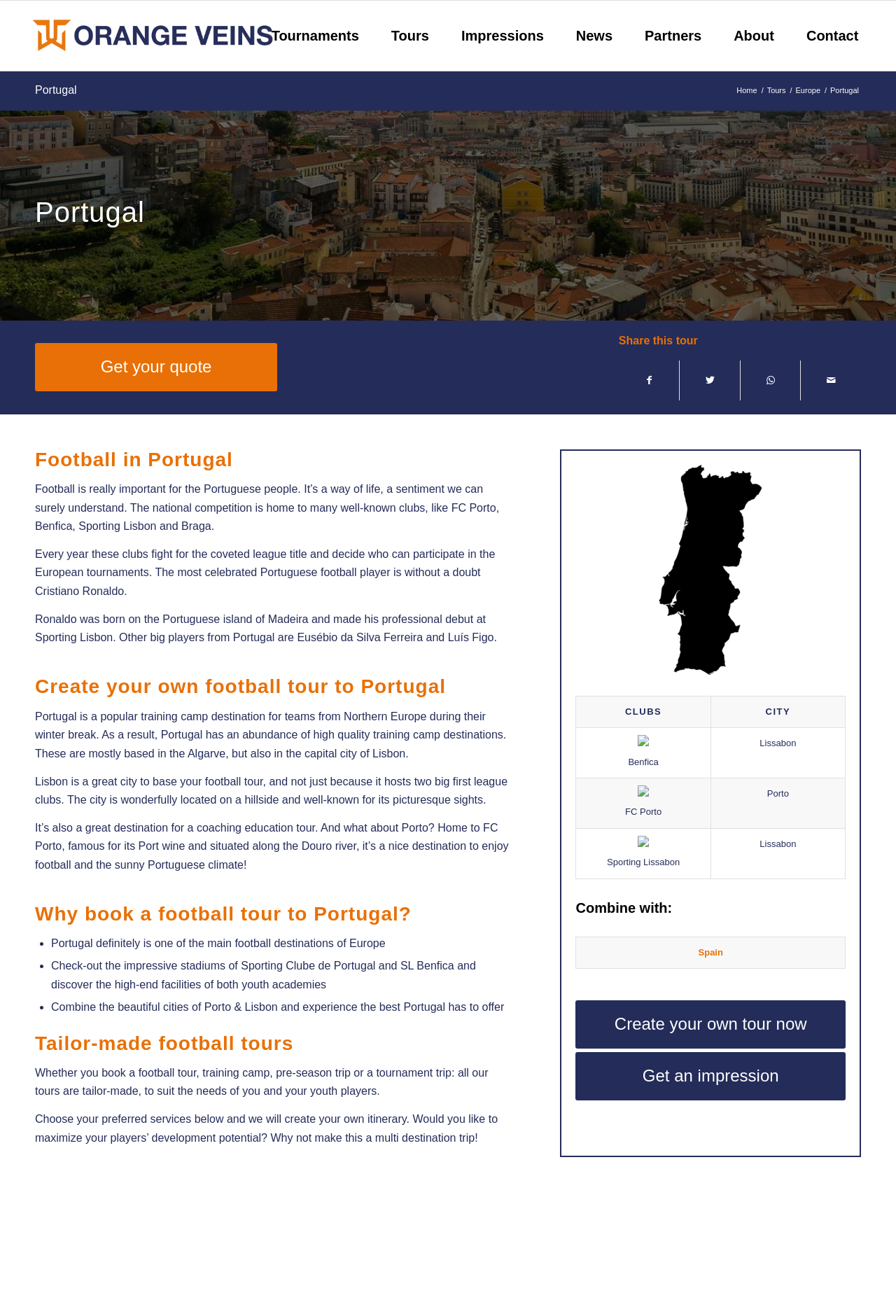What is the purpose of the 'Create your own tour now' button?
Look at the image and respond with a single word or a short phrase.

To create a customized football tour